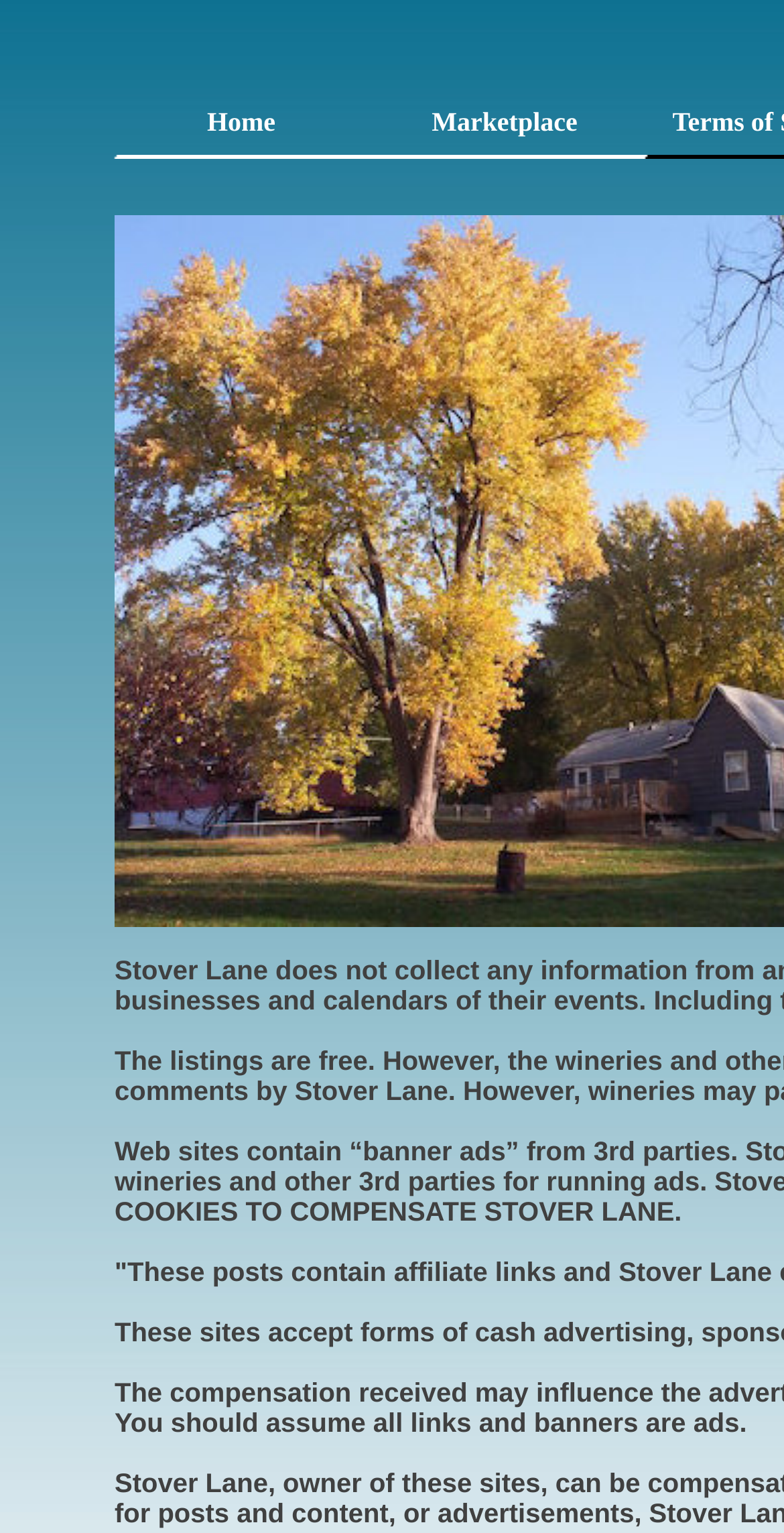Locate the bounding box of the UI element described in the following text: "crud.com.au".

None